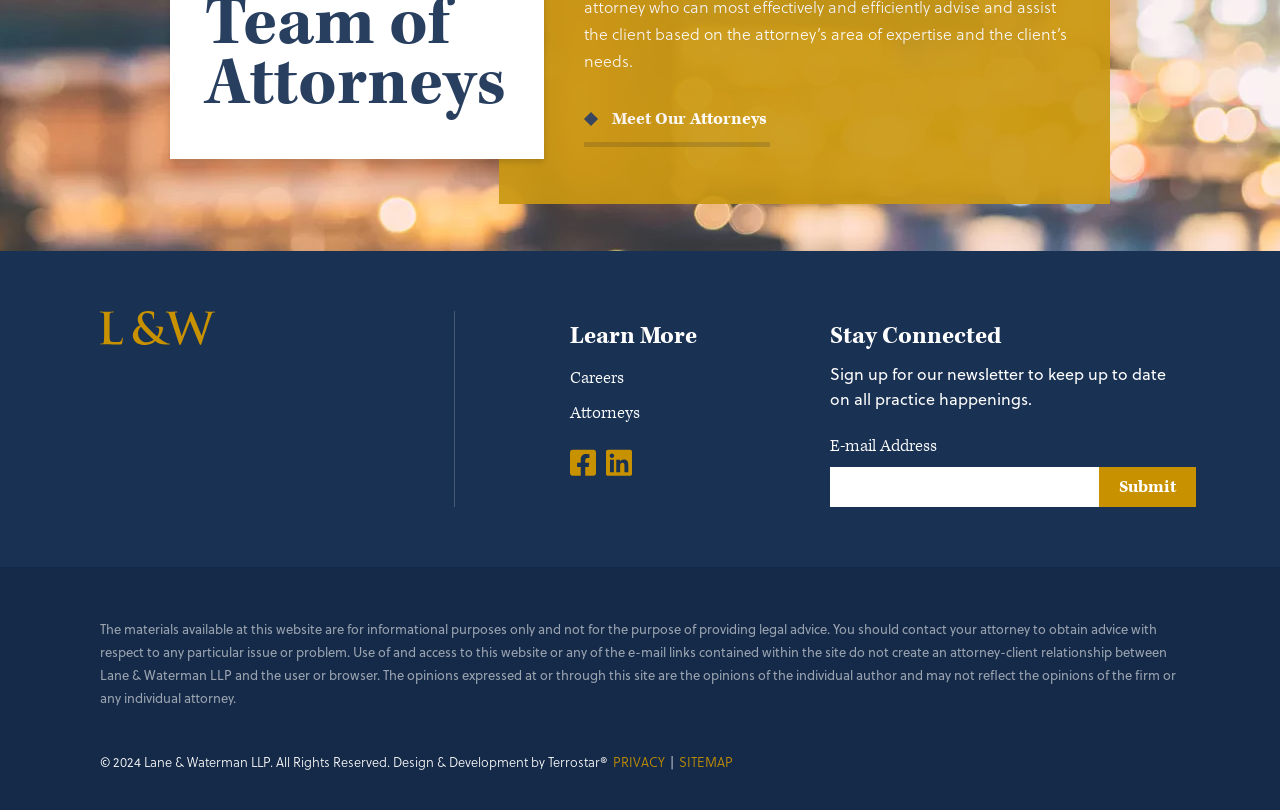What is the disclaimer about?
Please provide a detailed and comprehensive answer to the question.

The disclaimer can be found in the StaticText element with a long text starting with 'The materials available at this website are for informational purposes only...'. It is located at the bottom of the webpage and it explains that the website is not for providing legal advice and does not create an attorney-client relationship.